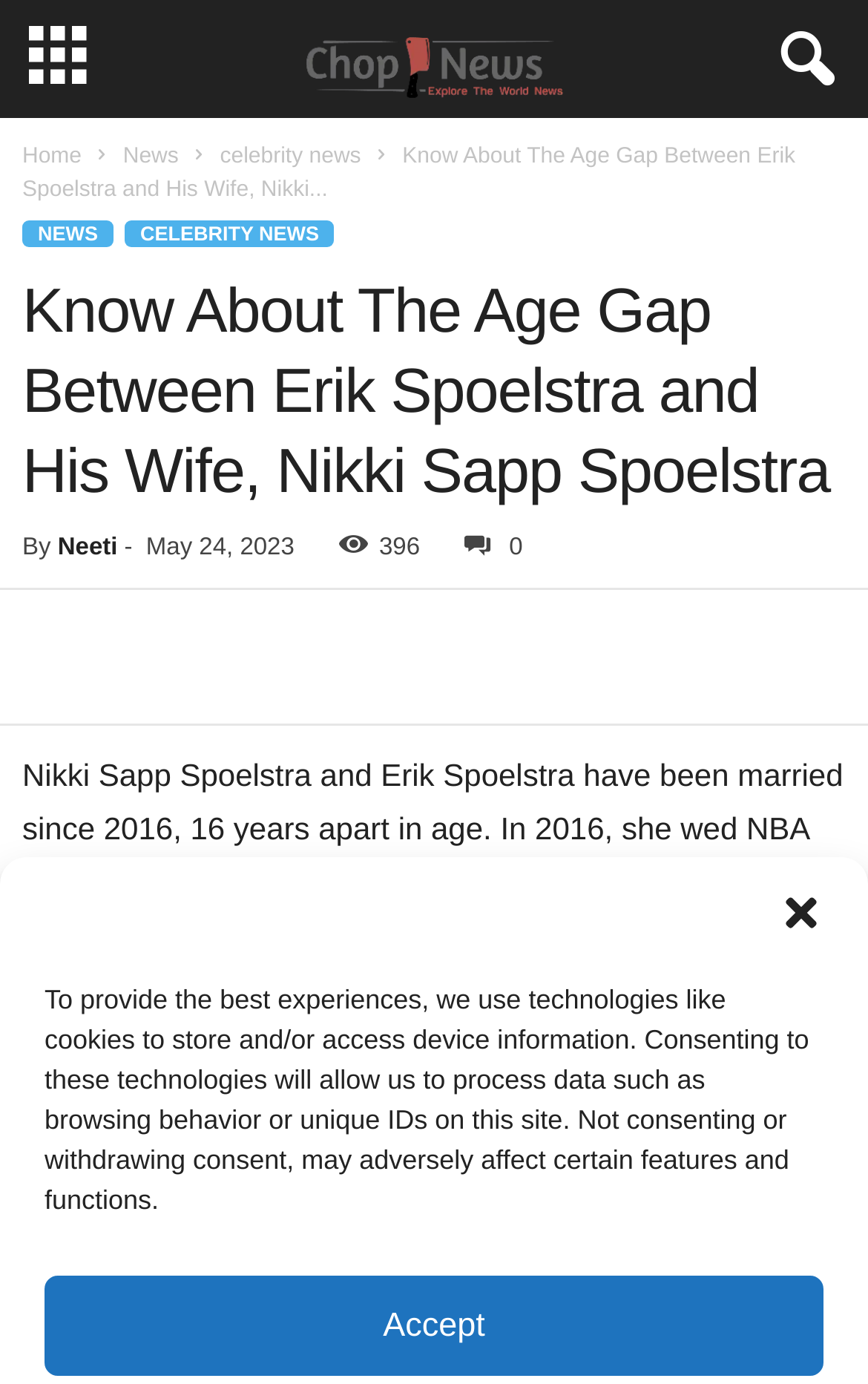Please determine the primary heading and provide its text.

Know About The Age Gap Between Erik Spoelstra and His Wife, Nikki Sapp Spoelstra